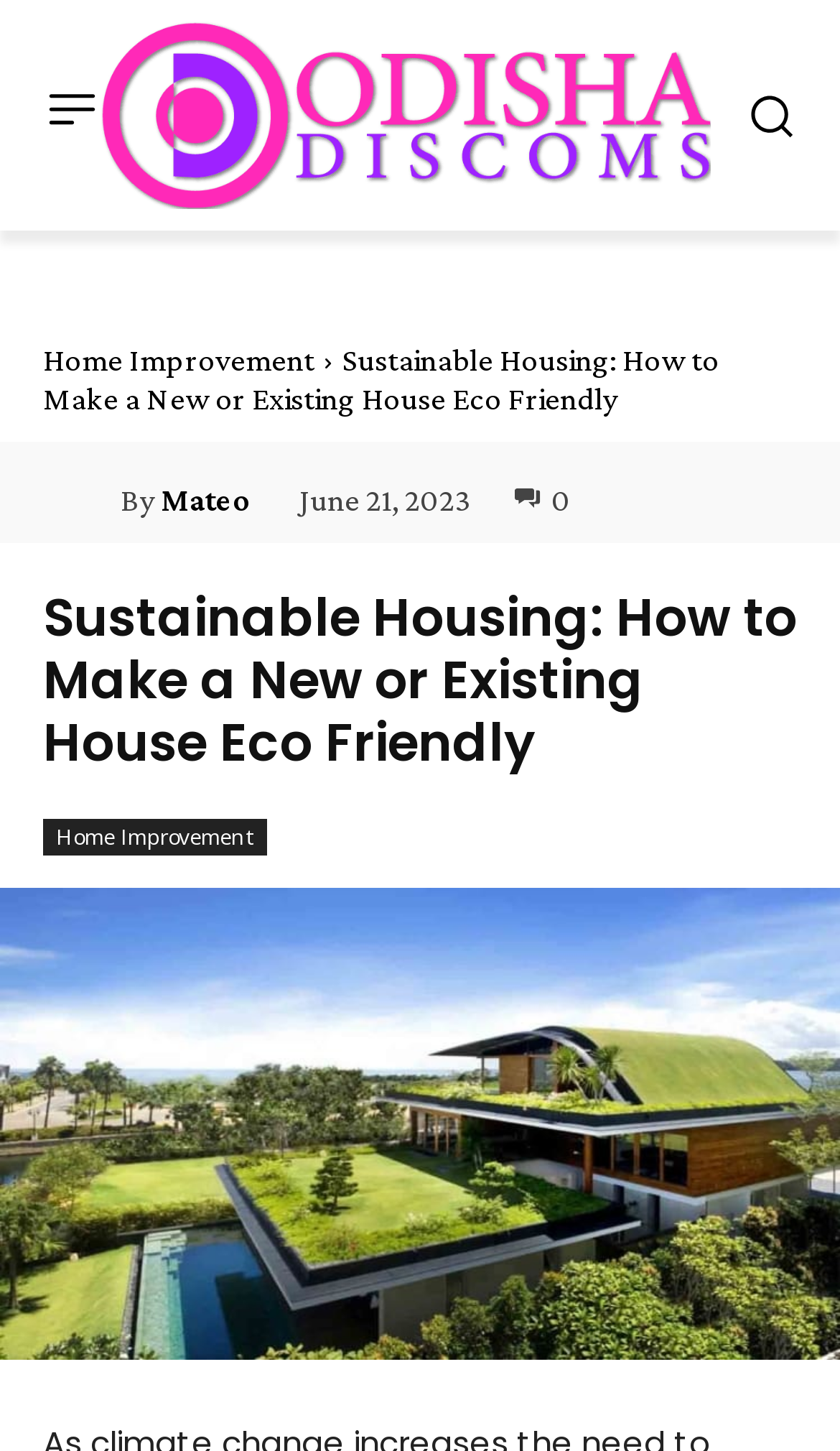Describe every aspect of the webpage comprehensively.

The webpage appears to be an article about sustainable housing, with a focus on making new or existing houses eco-friendly. At the top left of the page, there is a small image, and next to it, a logo link with the text "Logo". On the top right, there is another small image.

Below the logo, there is a link to "Home Improvement" and a heading that reads "Sustainable Housing: How to Make a New or Existing House Eco Friendly". This heading is followed by the author's name, "Mateo", which is linked and accompanied by a small image. The publication date, "June 21, 2023", is displayed next to the author's name.

Further down, there is another link to "Home Improvement" and a share button with the text "\ue83b 0". The main content of the article is below these elements, but its exact nature is not specified. The article takes up most of the page, with a large image or graphic at the bottom that spans the entire width of the page.